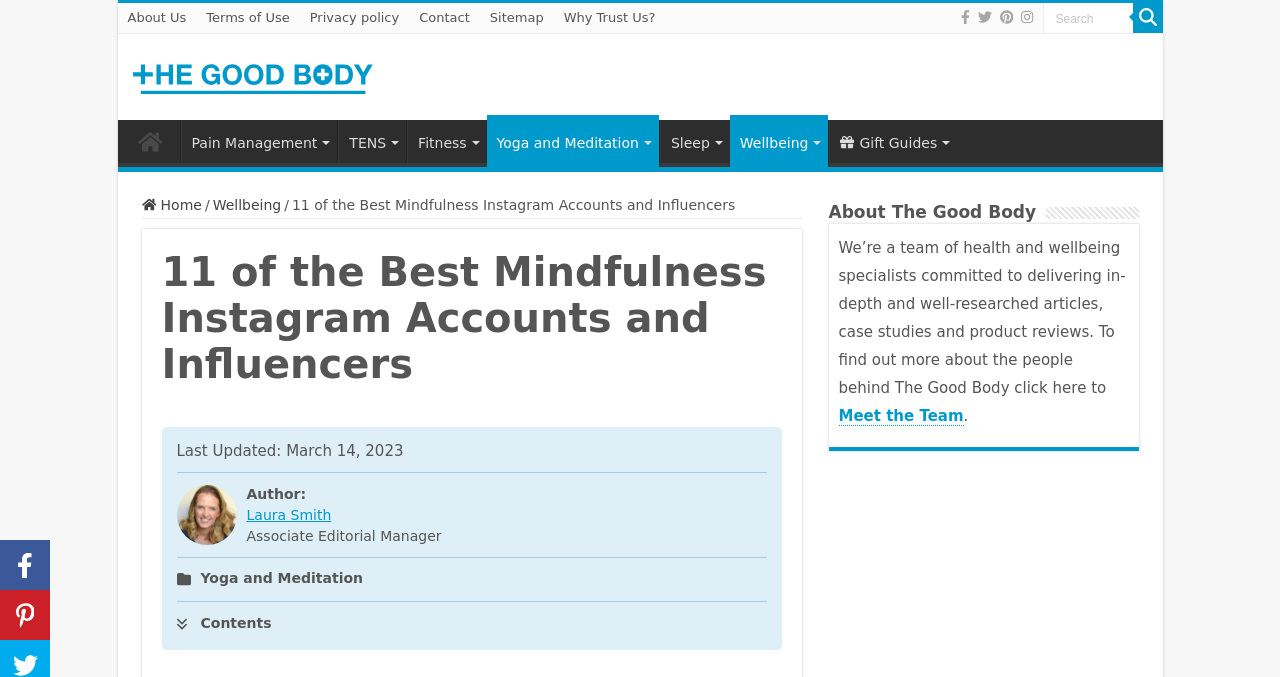How many social media links are there?
Respond to the question with a well-detailed and thorough answer.

I counted the social media links at the top of the page, which are Facebook, Twitter, Pinterest, and Instagram, and found 5 links.